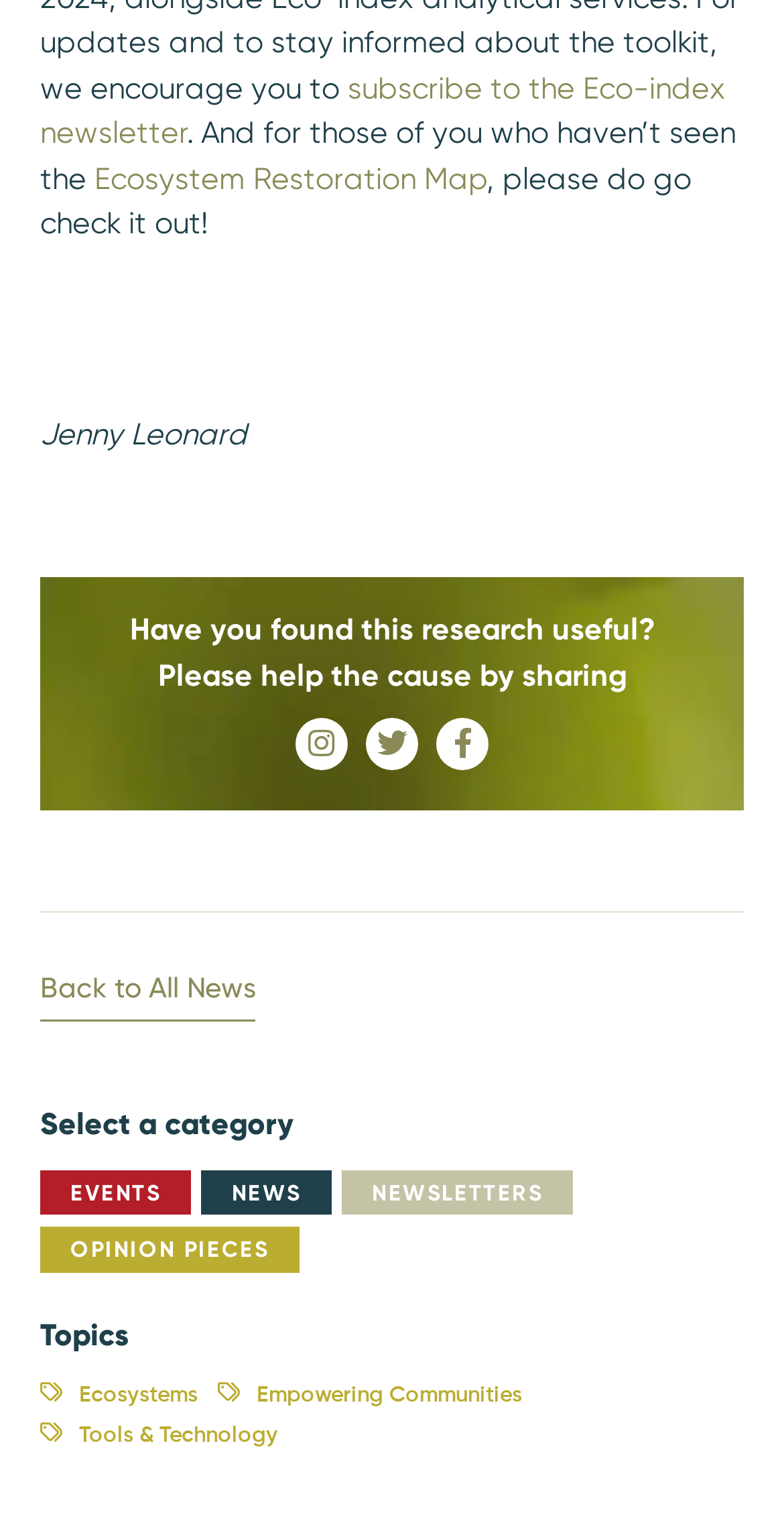What is the topic of the 'Ecosystem Restoration Map'?
Please respond to the question with a detailed and informative answer.

I found a link element with text content 'Ecosystem Restoration Map' at coordinates [0.121, 0.104, 0.621, 0.128]. Later, I found a link element with text content 'Ecosystems' at coordinates [0.051, 0.901, 0.252, 0.915]. Based on the similarity in names, I infer that the topic of the 'Ecosystem Restoration Map' is Ecosystems.